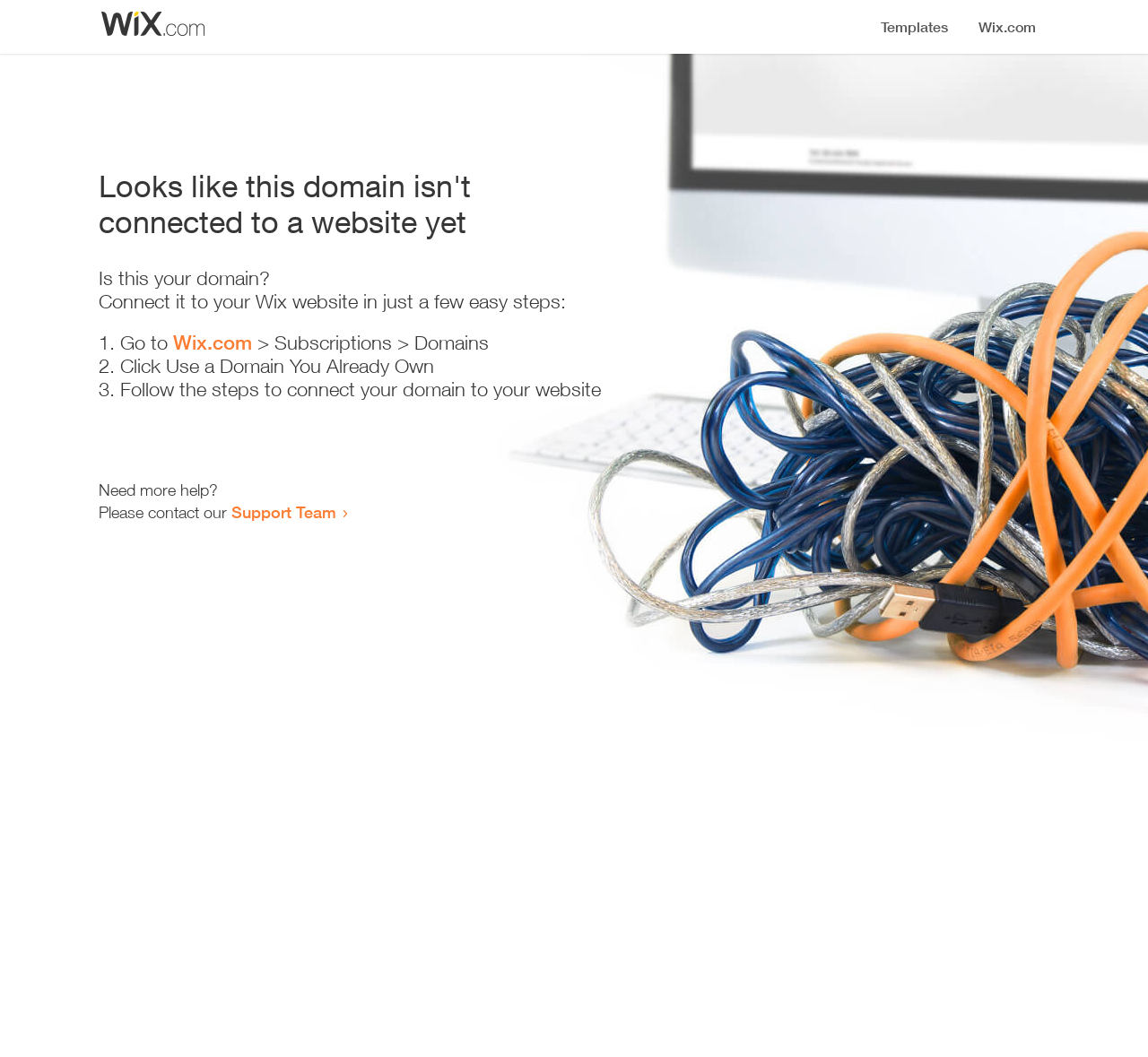Reply to the question with a single word or phrase:
What is the purpose of this webpage?

Domain connection guide